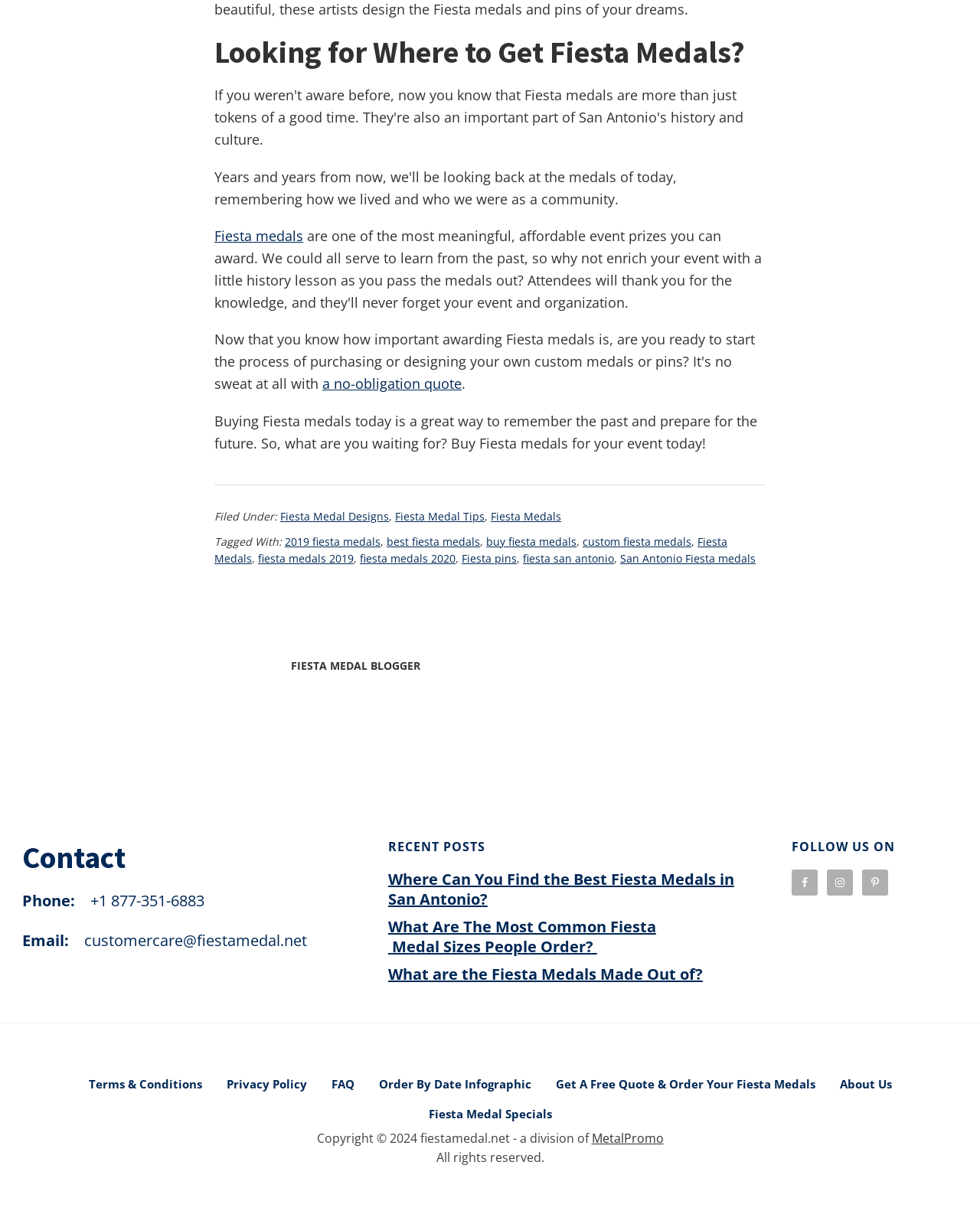Locate the bounding box coordinates of the element that should be clicked to fulfill the instruction: "Read 'Where Can You Find the Best Fiesta Medals in San Antonio?'".

[0.396, 0.715, 0.749, 0.749]